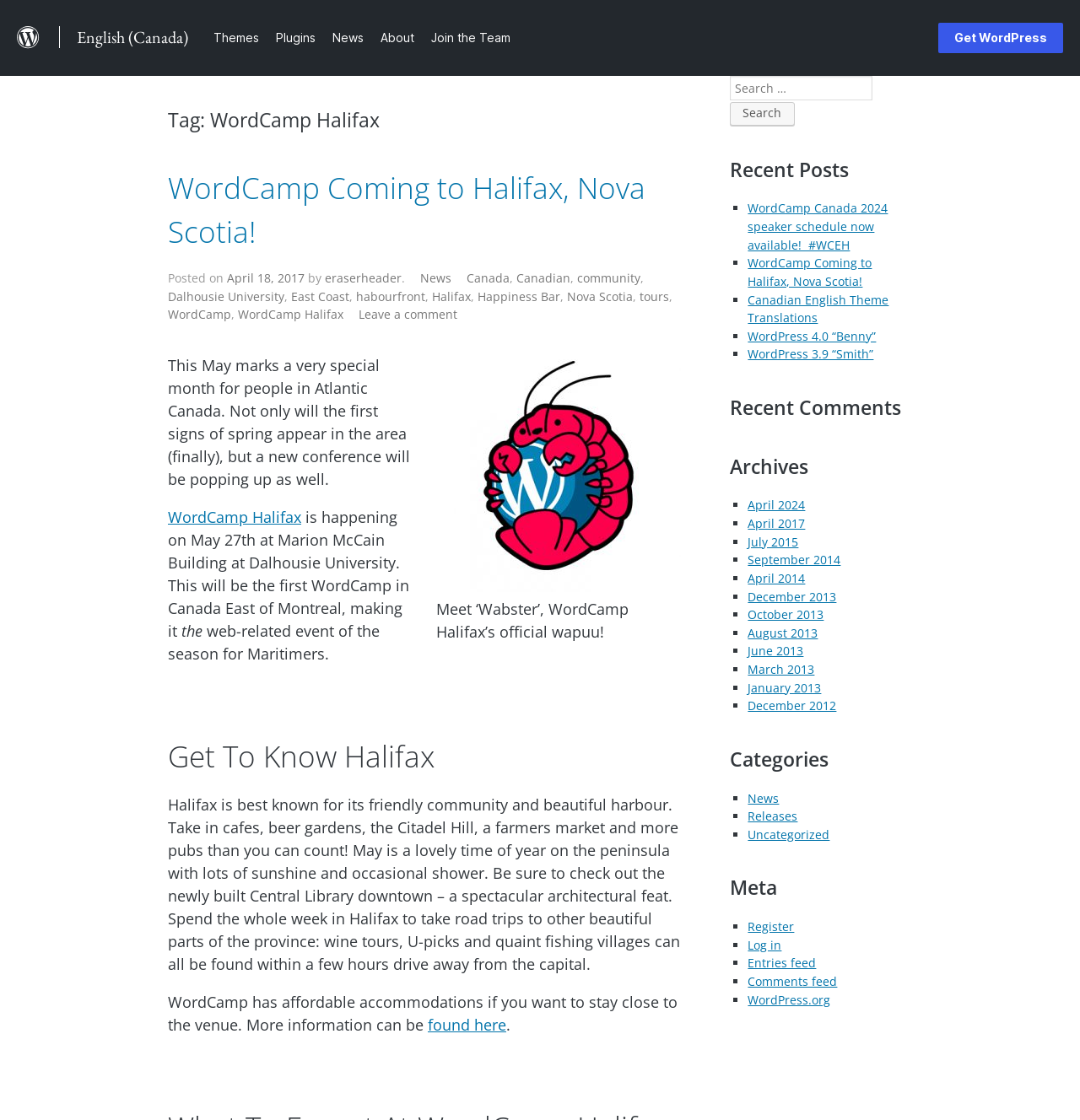Articulate a detailed summary of the webpage's content and design.

The webpage is about WordCamp Halifax, a WordPress event. At the top, there is a WordPress.org logo and a link to WordPress.org. Next to it is the text "English (Canada)". Below this, there are five links: "Themes", "Plugins", "News", "About", and "Join the Team". 

On the right side of the page, there is a search bar with a button labeled "Search". Below the search bar, there are three sections: "Recent Posts", "Recent Comments", and "Archives". The "Recent Posts" section lists four recent posts with links to each post. The "Recent Comments" section is empty, and the "Archives" section lists four links to archived posts by month.

The main content of the page is about WordCamp Halifax, which is happening on May 27th at Dalhousie University. There is a heading "Tag: WordCamp Halifax" followed by a heading "WordCamp Coming to Halifax, Nova Scotia!" and a link to the same title. Below this, there is information about the event, including the date, location, and a description of Halifax. There is also a link to "Get WordPress" and a section "Get To Know Halifax" that describes the city and its attractions.

At the bottom of the page, there is an image of the official wapuu of WordCamp Halifax, a cartoon character, with a caption "Meet ‘Wabster’, WordCamp Halifax’s official wapuu!".